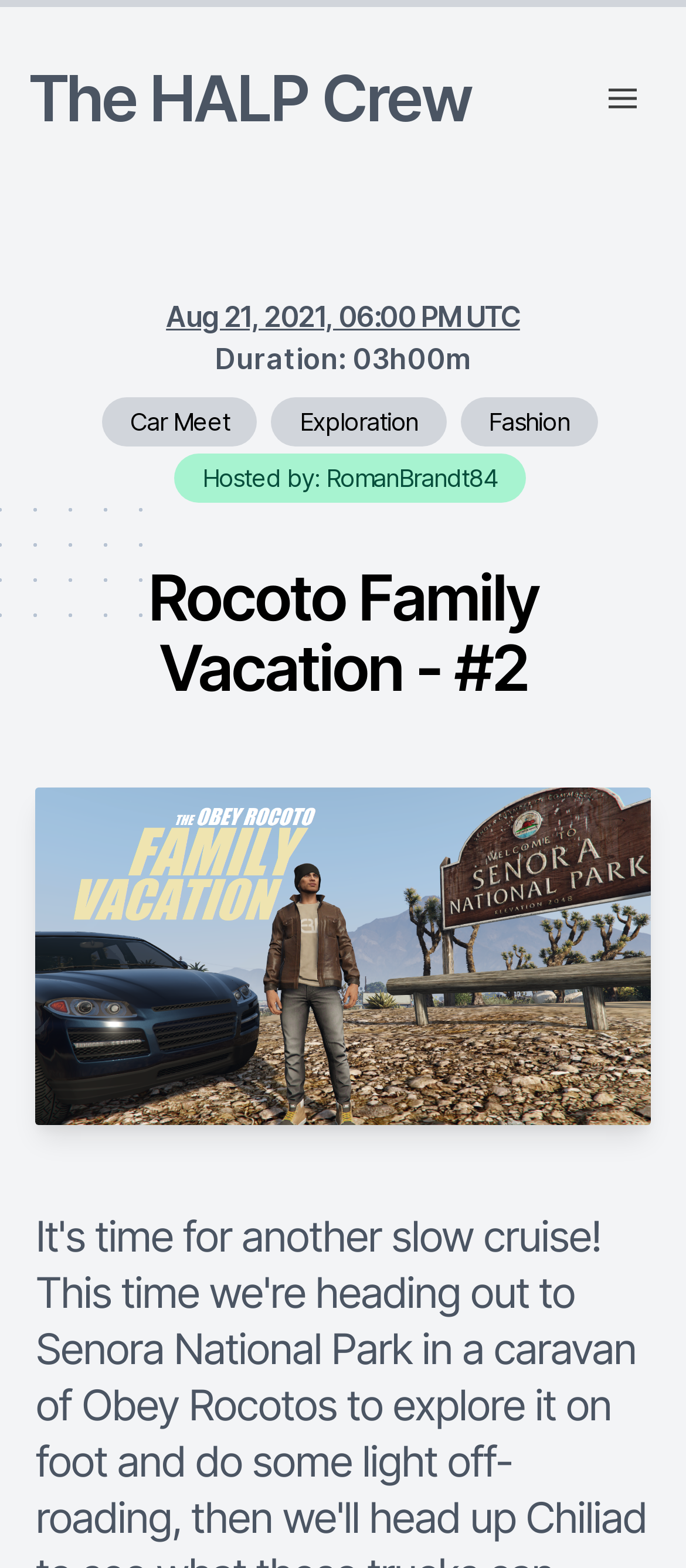What is the type of the image?
Answer the question with a thorough and detailed explanation.

I found the answer by looking at the image element with the description 'Rocoto' which is a child of the HeaderAsNonLandmark element.